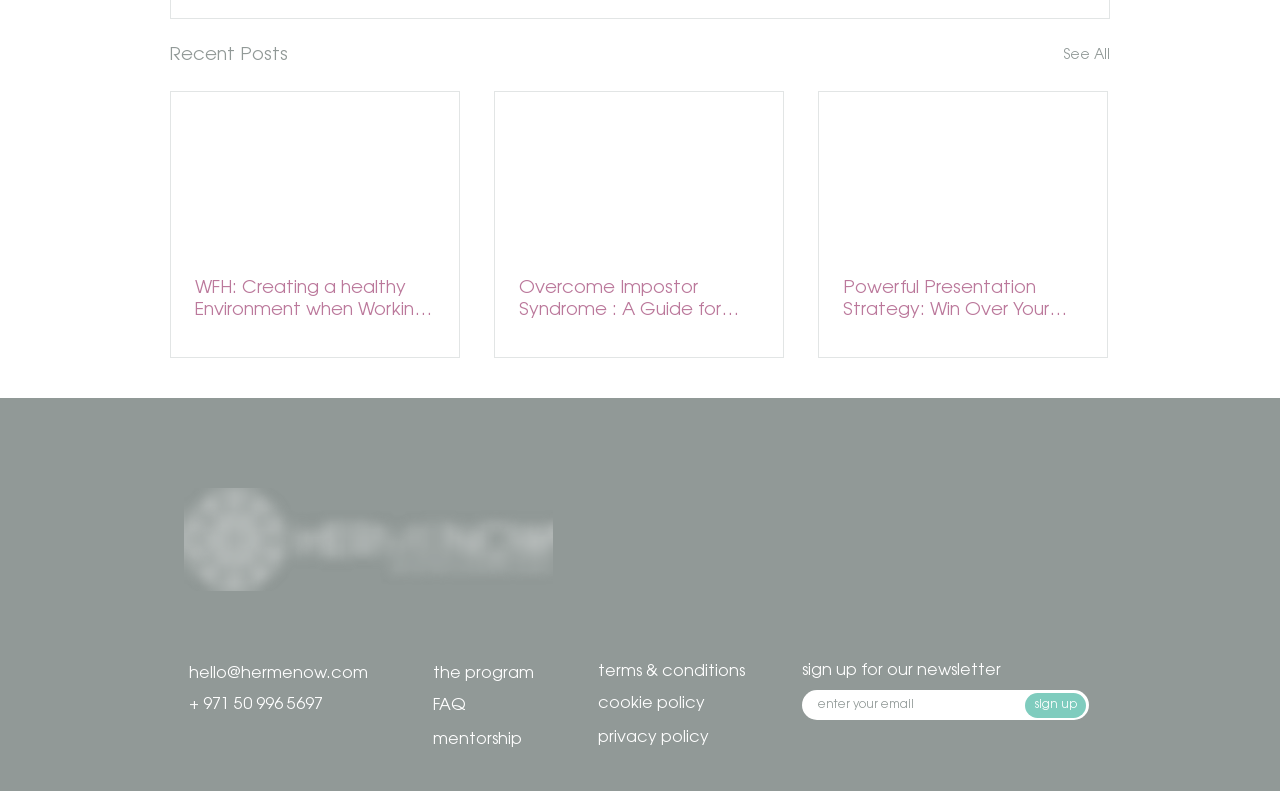Highlight the bounding box coordinates of the region I should click on to meet the following instruction: "Click on 'the program' to learn more about it".

[0.338, 0.836, 0.417, 0.865]